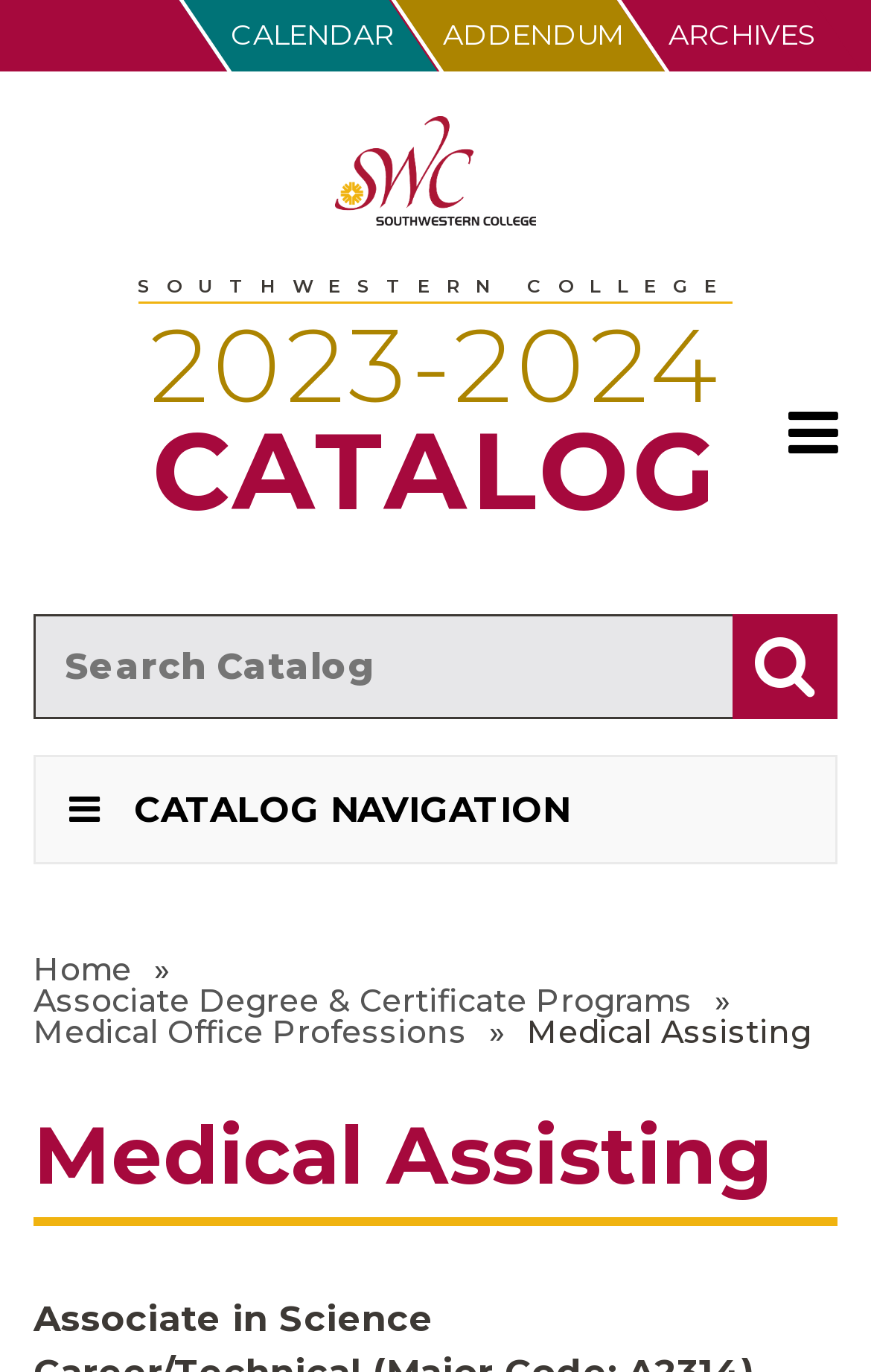Refer to the screenshot and answer the following question in detail:
What is the current section of the catalog?

I found the answer by looking at the breadcrumbs navigation which shows the current section as 'Medical Assisting', and it is also confirmed by the heading 'Medical Assisting' at the top of the webpage.